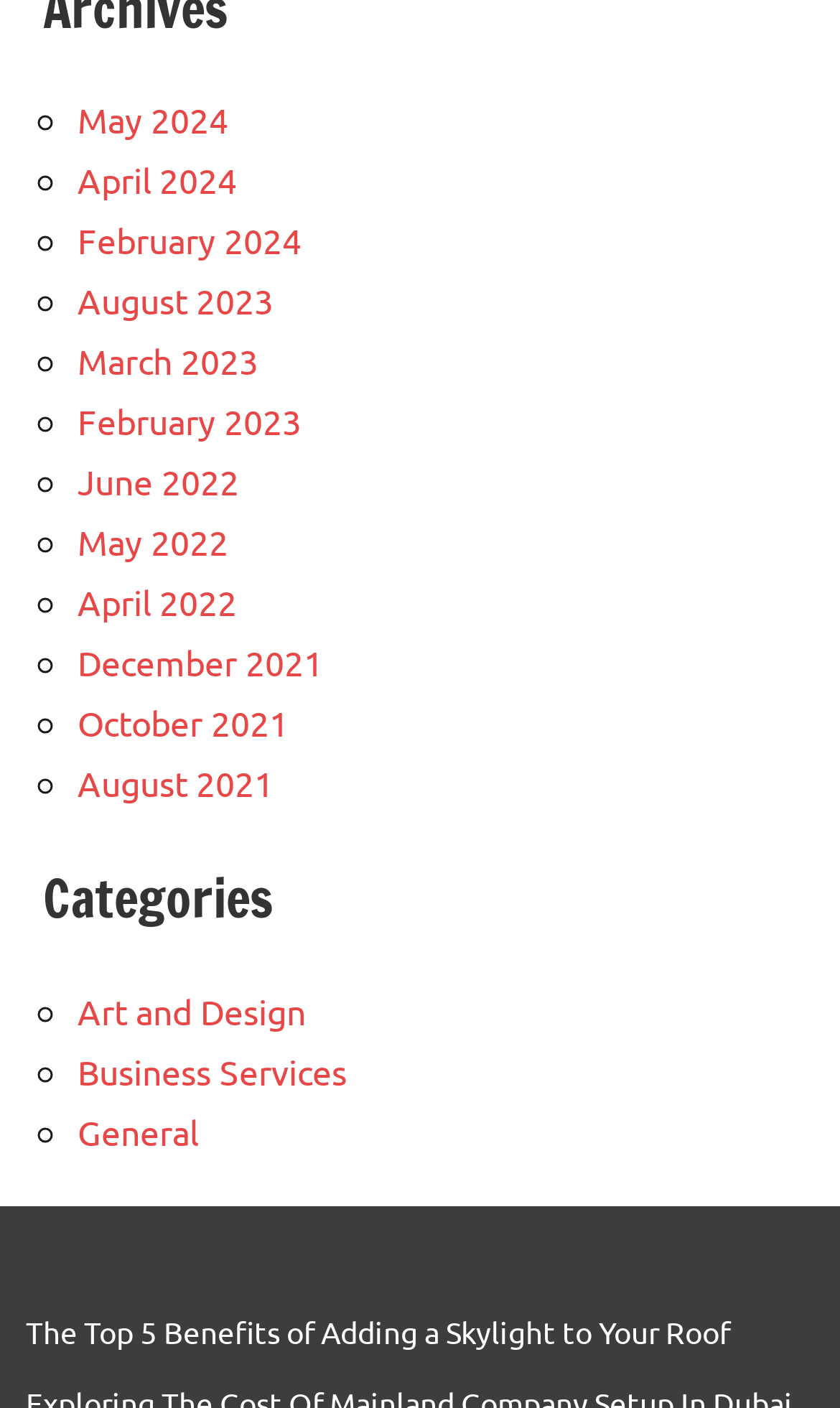How many months are listed?
Using the information presented in the image, please offer a detailed response to the question.

I counted the number of links with month names, and there are 12 of them, ranging from May 2024 to August 2021.